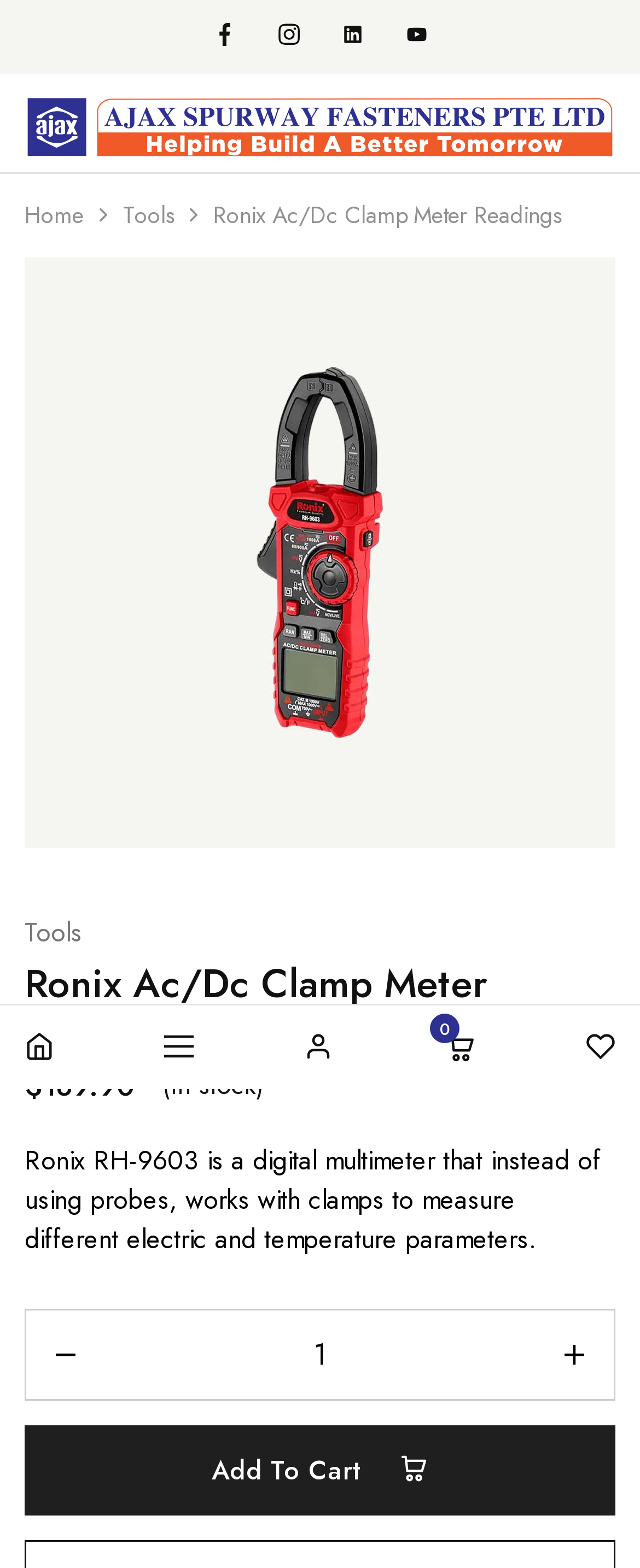Please determine the heading text of this webpage.

Ronix Ac/Dc Clamp Meter Readings